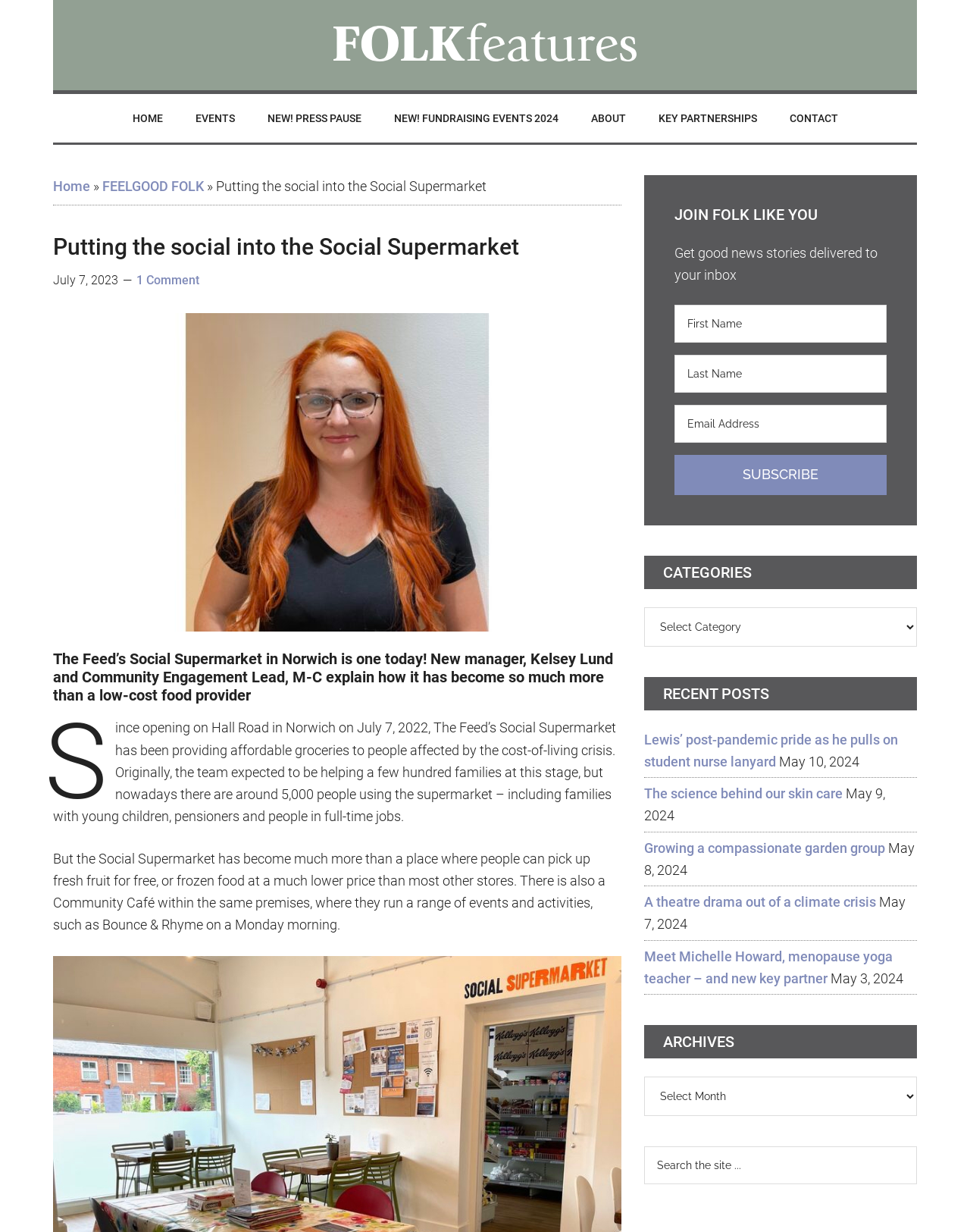Locate the heading on the webpage and return its text.

Putting the social into the Social Supermarket